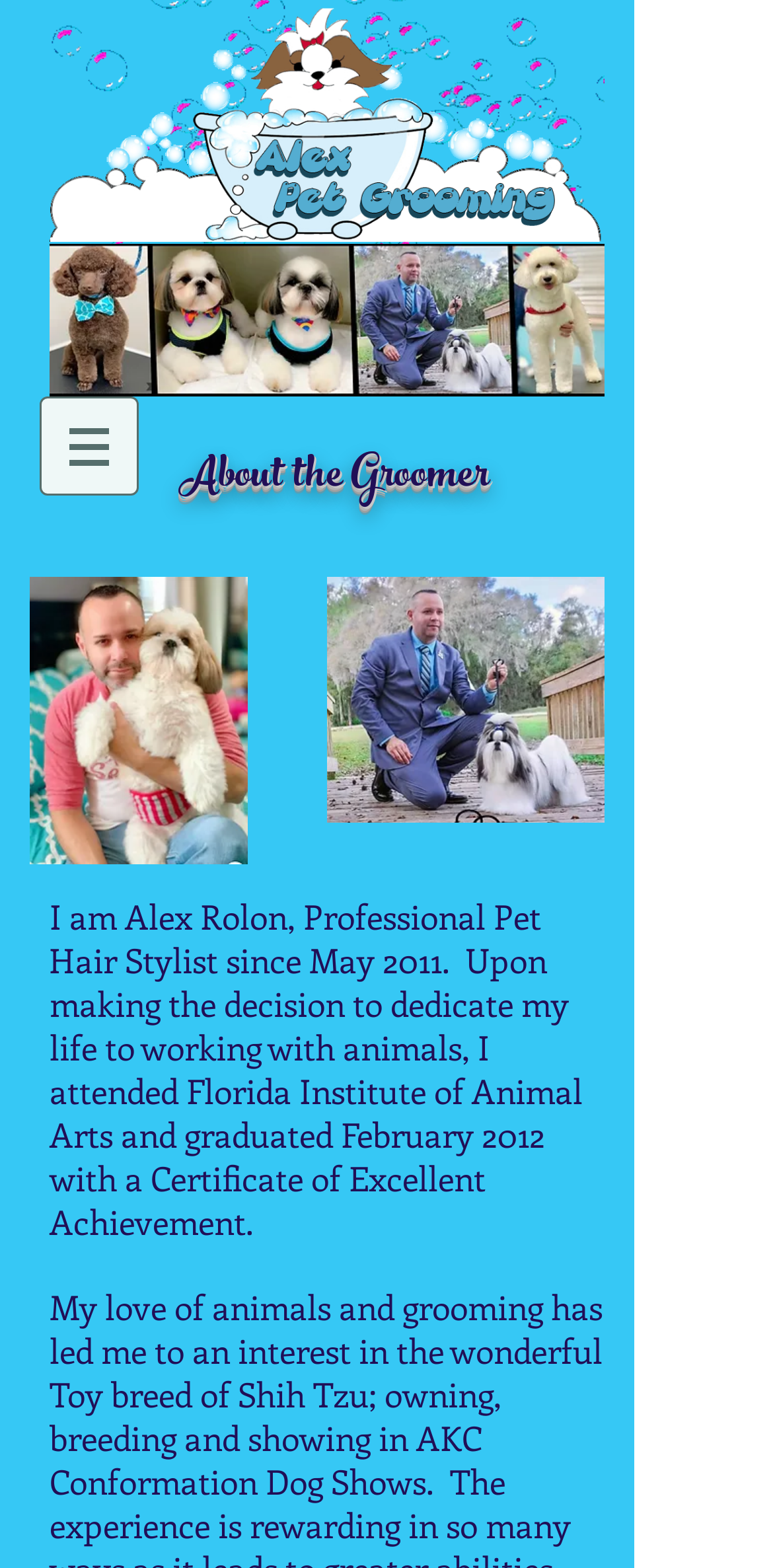Please respond to the question using a single word or phrase:
How many images are on the top of the webpage?

2